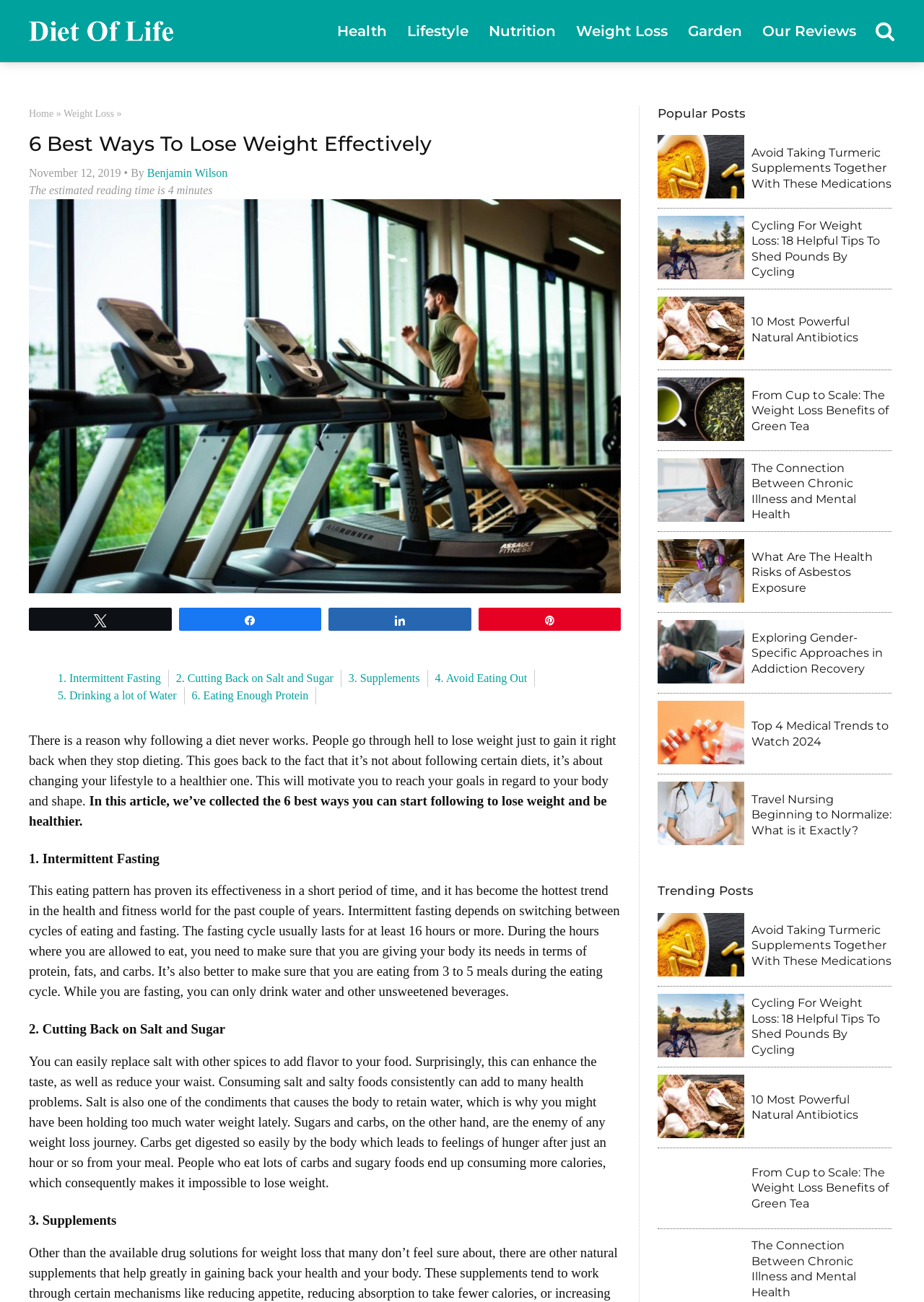Please provide a comprehensive response to the question below by analyzing the image: 
What is the topic of the popular post 'Cycling For Weight Loss'?

I found the topic of the popular post 'Cycling For Weight Loss' by looking at the heading element that says 'Cycling For Weight Loss' and the surrounding context, which suggests that the topic is related to weight loss.